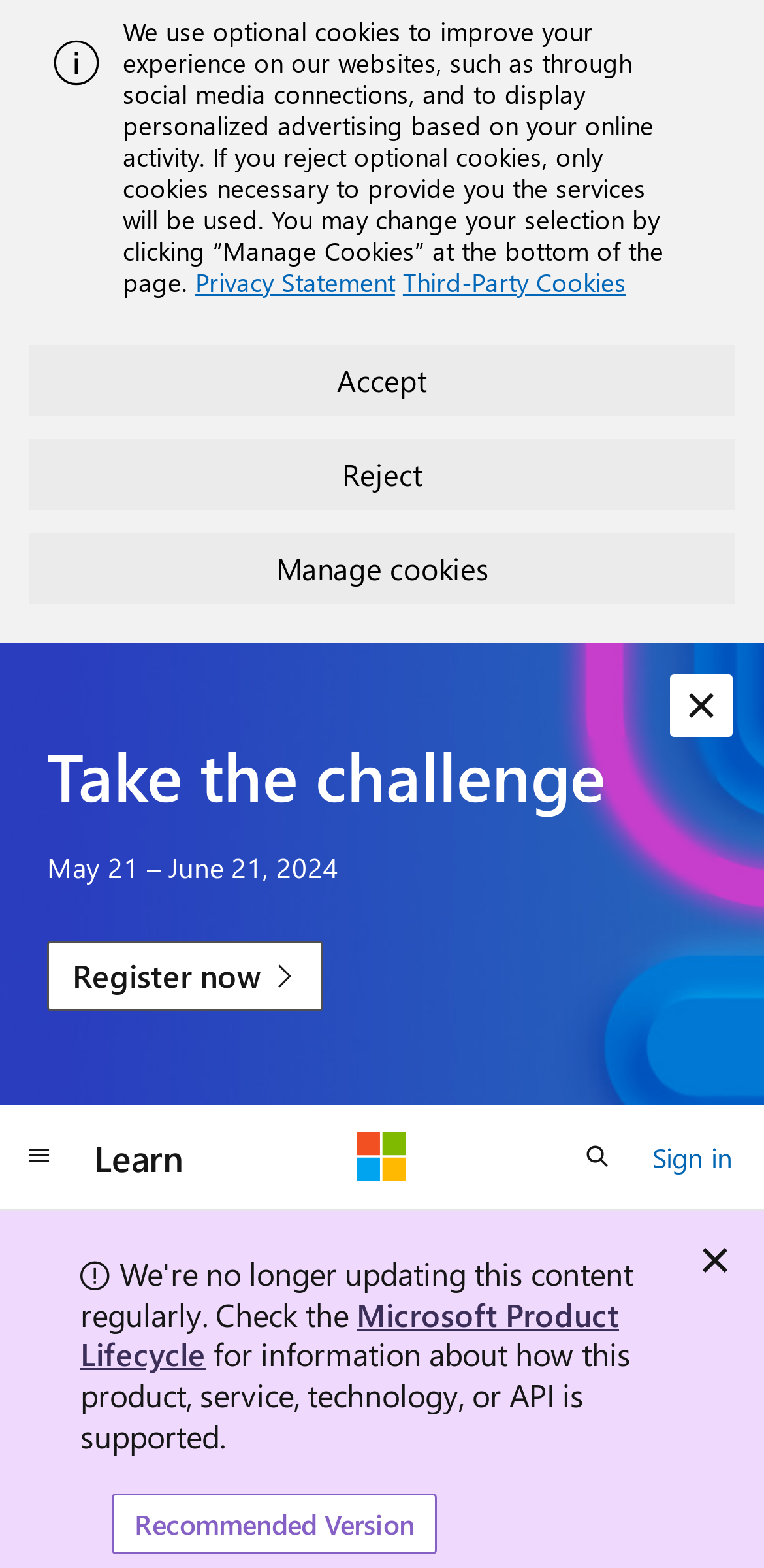Kindly determine the bounding box coordinates for the area that needs to be clicked to execute this instruction: "Open search".

[0.731, 0.715, 0.833, 0.76]